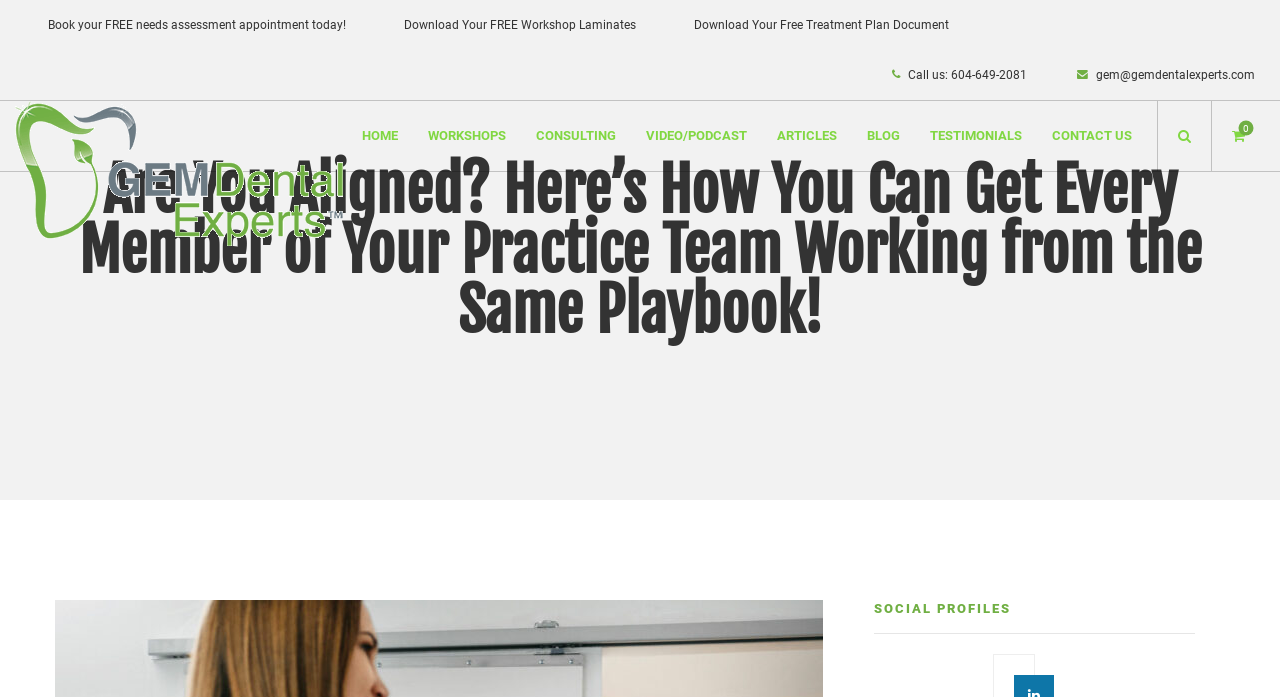Please find the bounding box for the UI component described as follows: "Contact Us".

[0.81, 0.145, 0.896, 0.245]